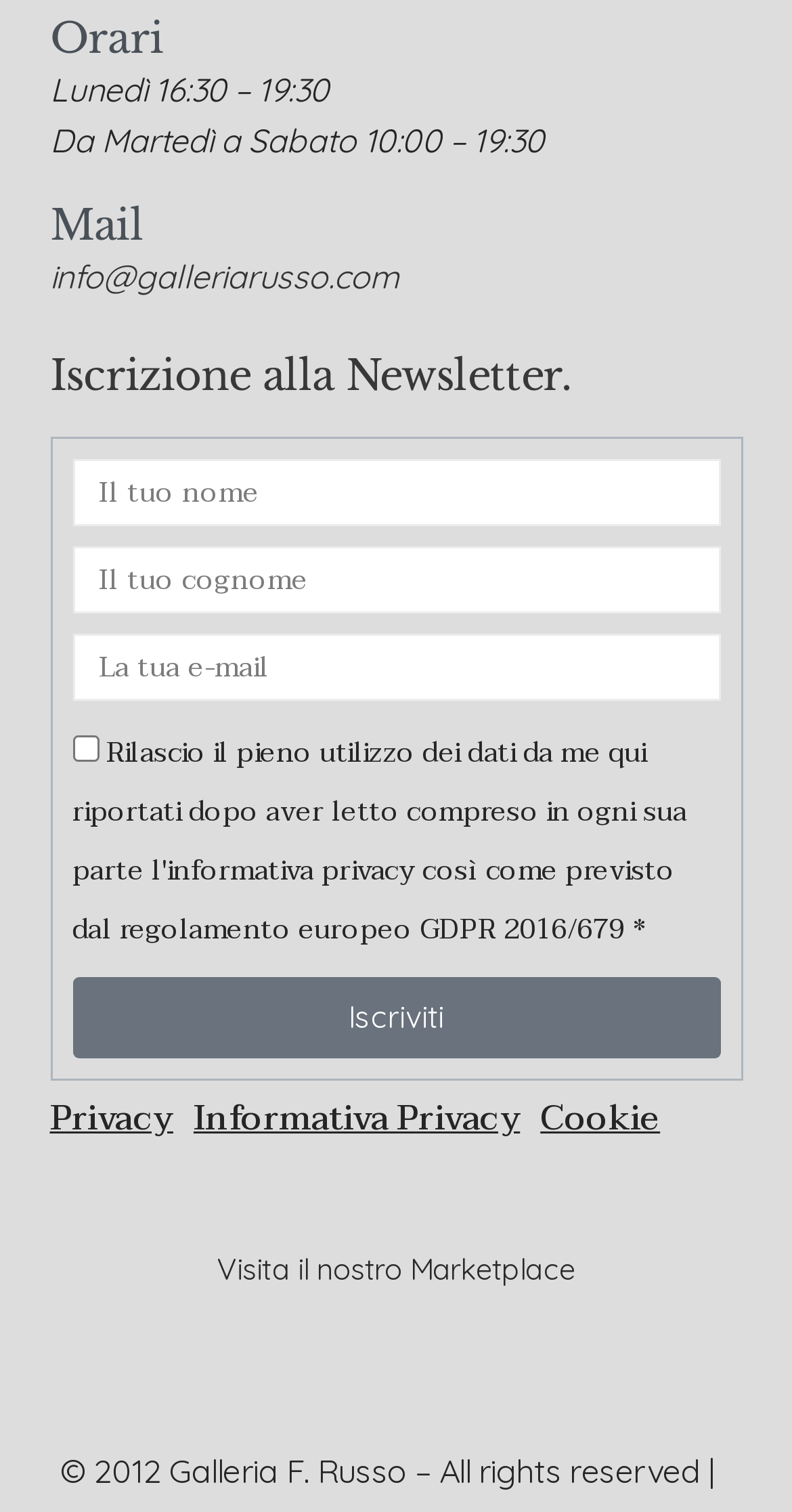Provide the bounding box coordinates in the format (top-left x, top-left y, bottom-right x, bottom-right y). All values are floating point numbers between 0 and 1. Determine the bounding box coordinate of the UI element described as: Privacy

[0.063, 0.72, 0.219, 0.759]